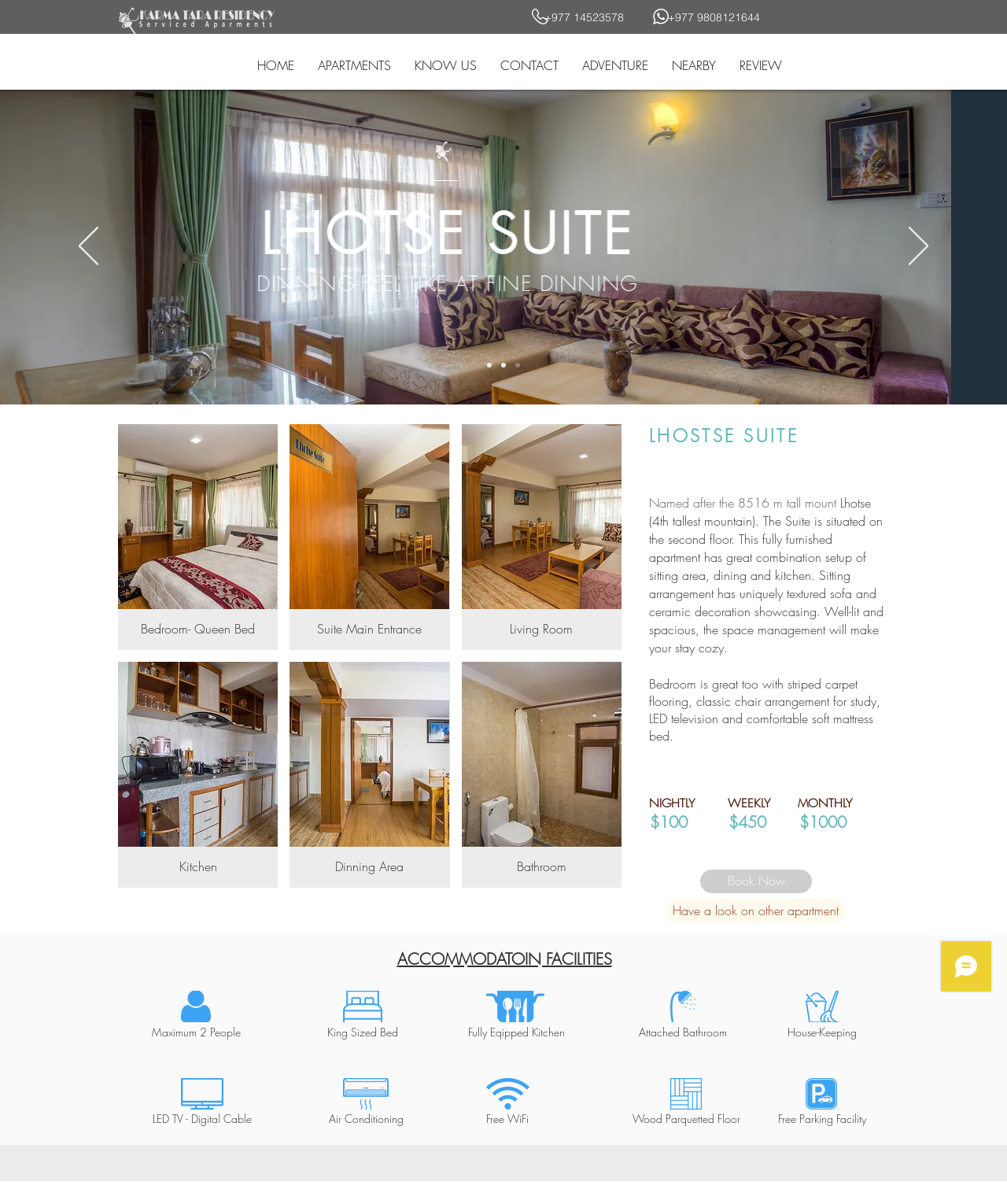Determine the bounding box for the described HTML element: "NEARBY". Ensure the coordinates are four float numbers between 0 and 1 in the format [left, top, right, bottom].

[0.655, 0.042, 0.722, 0.066]